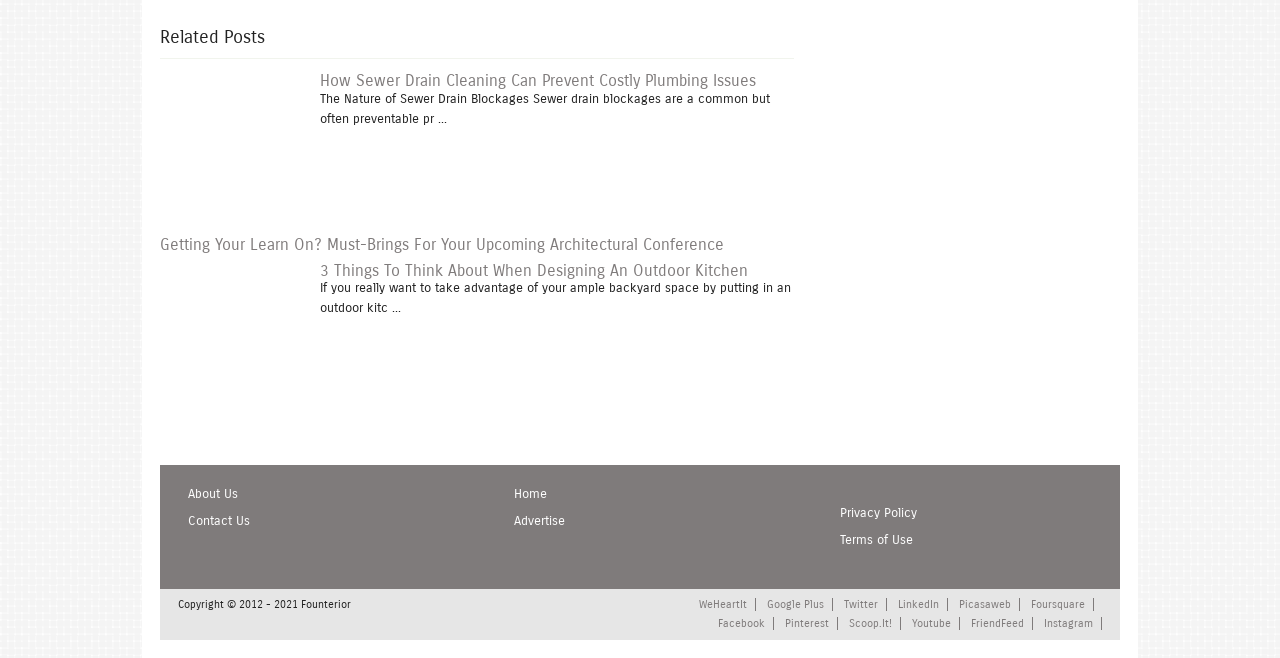Answer this question using a single word or a brief phrase:
What is the copyright year range?

2012 - 2021